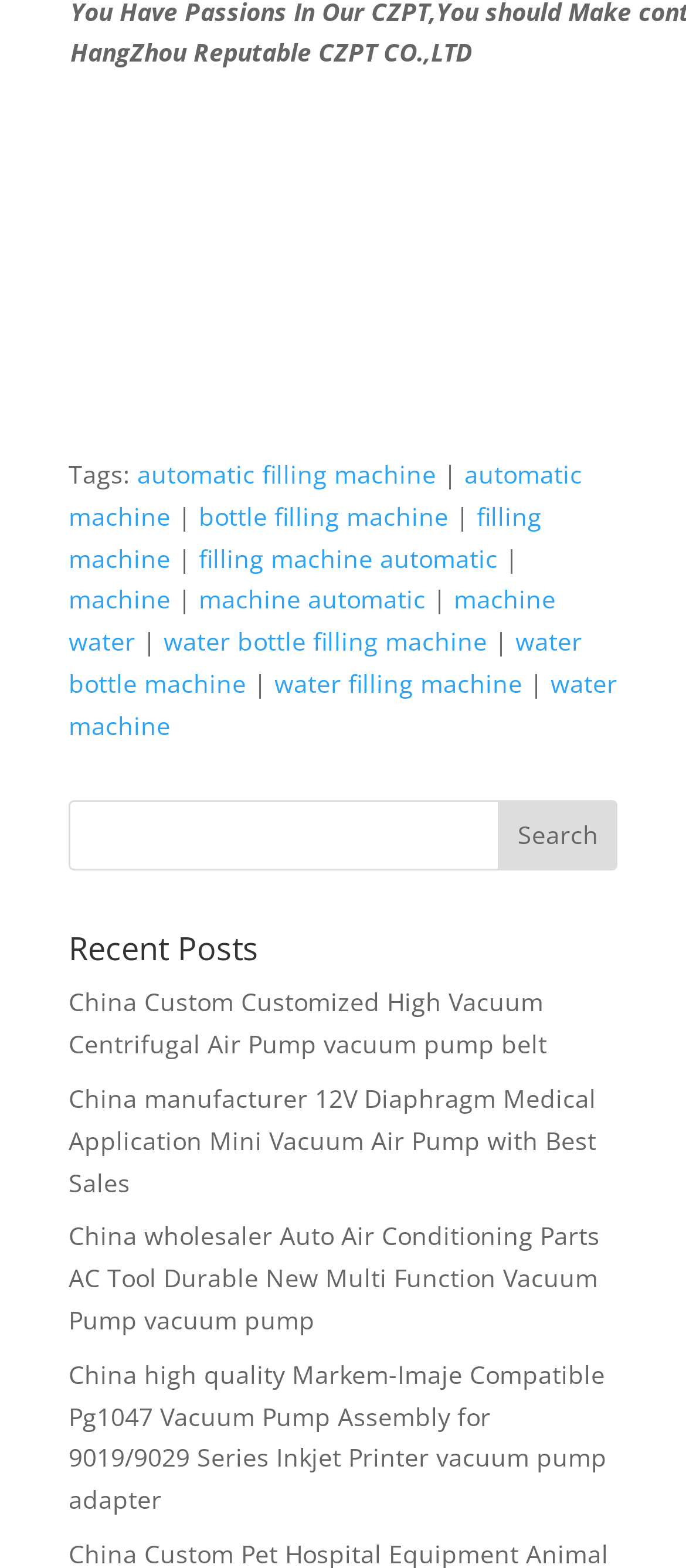Identify the bounding box coordinates of the region that needs to be clicked to carry out this instruction: "Search for 'automatic filling machine'". Provide these coordinates as four float numbers ranging from 0 to 1, i.e., [left, top, right, bottom].

[0.2, 0.292, 0.636, 0.313]